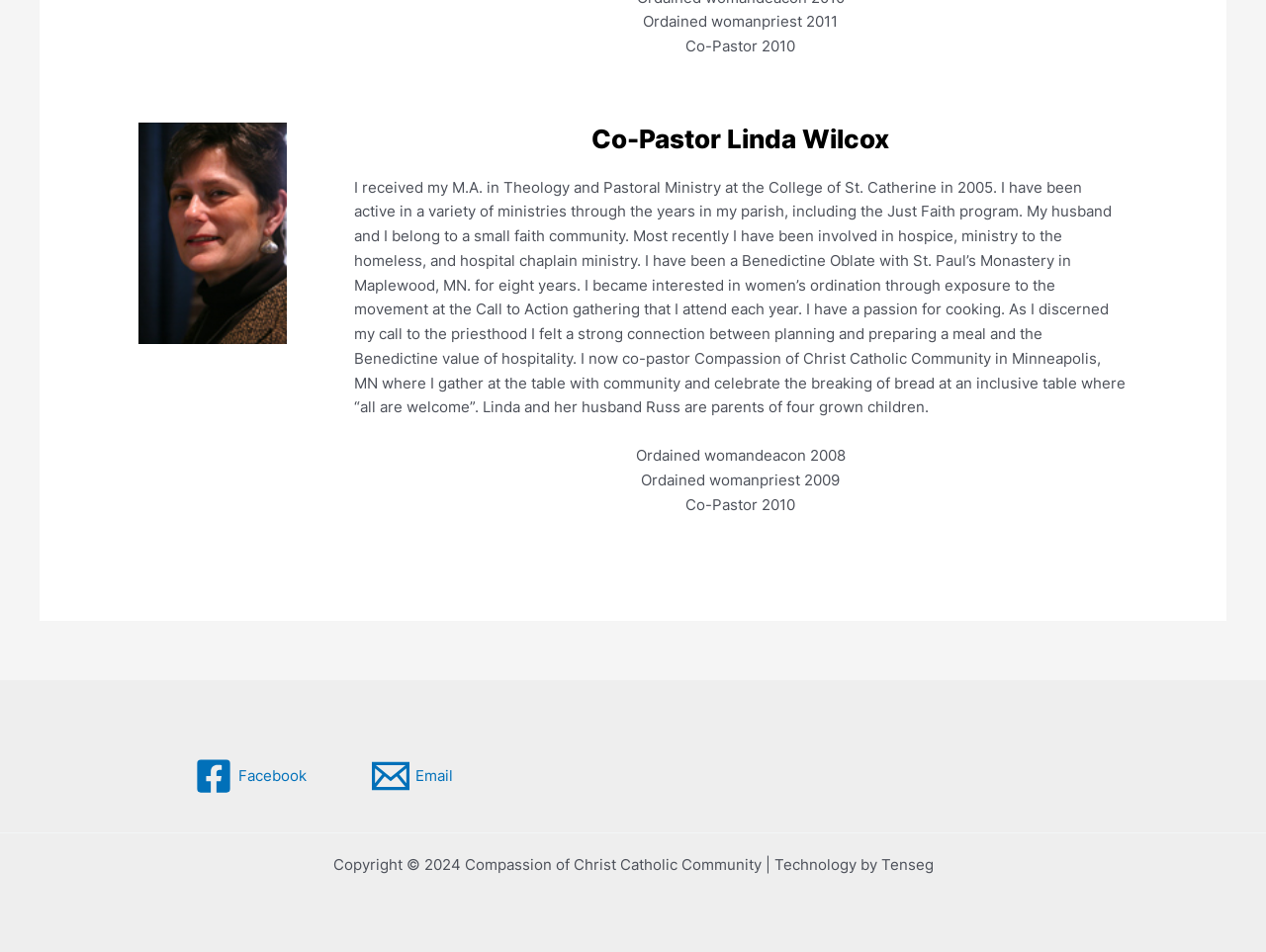Please provide the bounding box coordinates for the UI element as described: "Technology by Tenseg". The coordinates must be four floats between 0 and 1, represented as [left, top, right, bottom].

[0.611, 0.898, 0.737, 0.917]